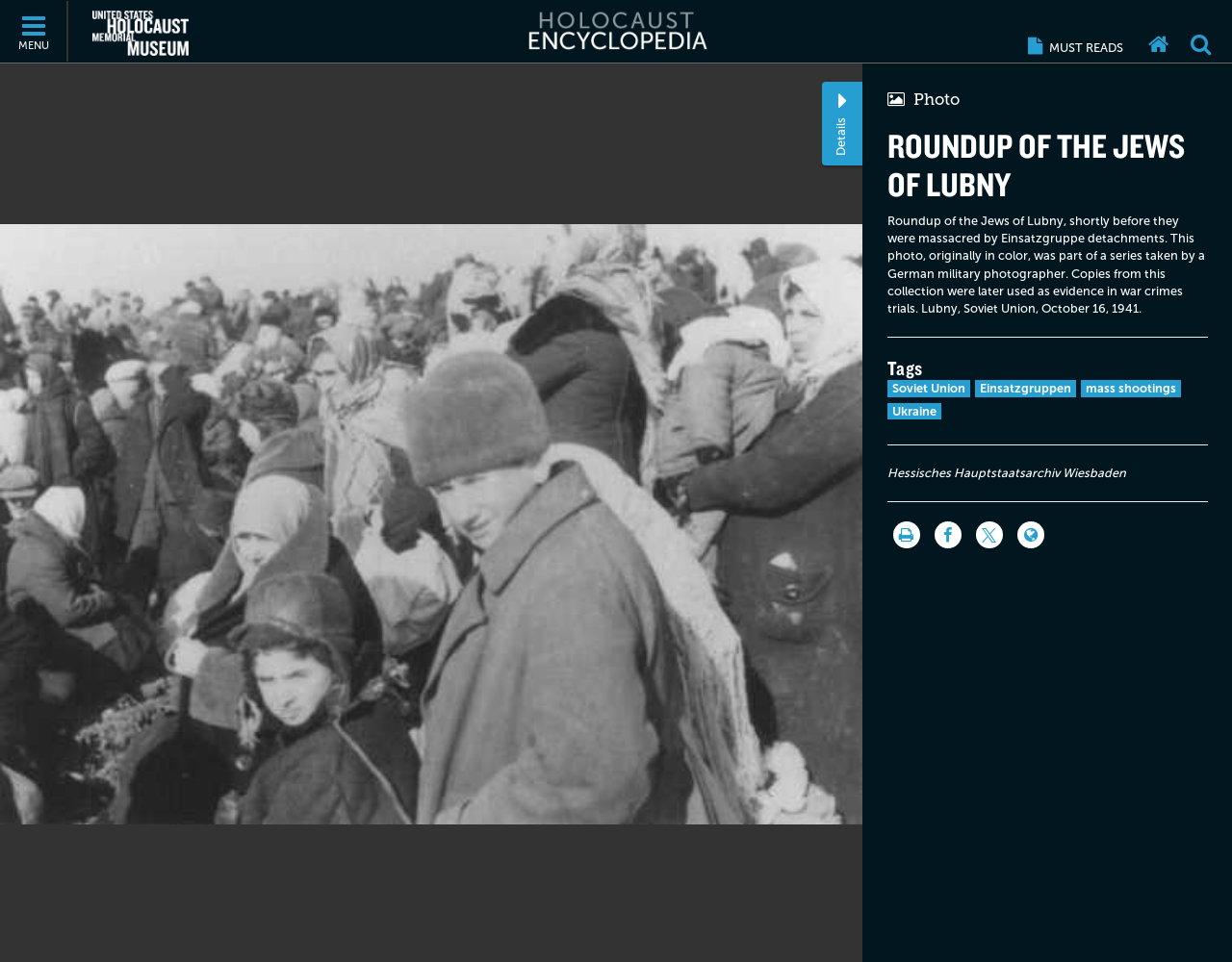Please locate the clickable area by providing the bounding box coordinates to follow this instruction: "Share on Facebook".

[0.758, 0.542, 0.78, 0.57]